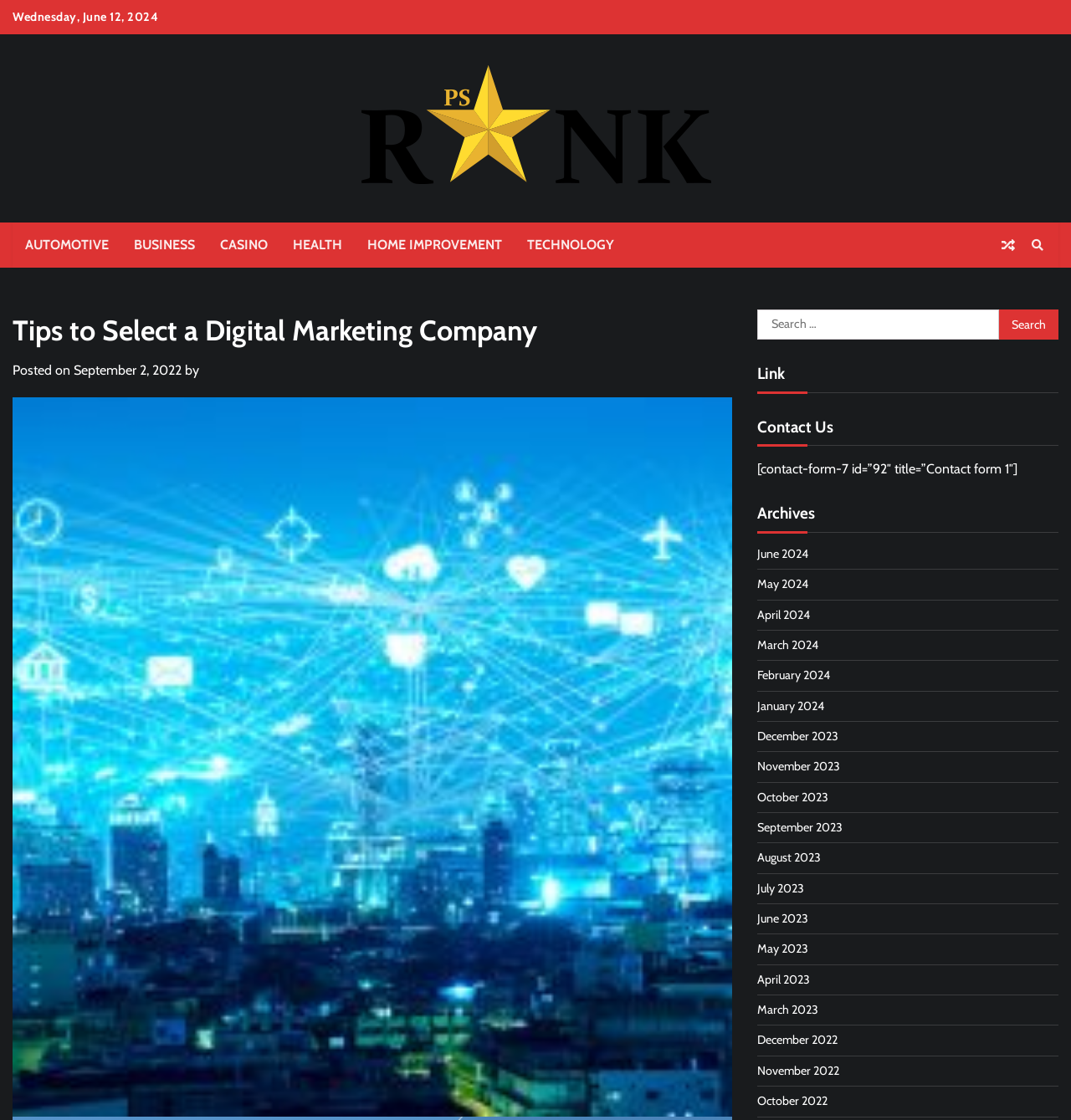Identify the bounding box coordinates for the UI element described as follows: article. Use the format (top-left x, top-left y, bottom-right x, bottom-right y) and ensure all values are floating point numbers between 0 and 1.

None